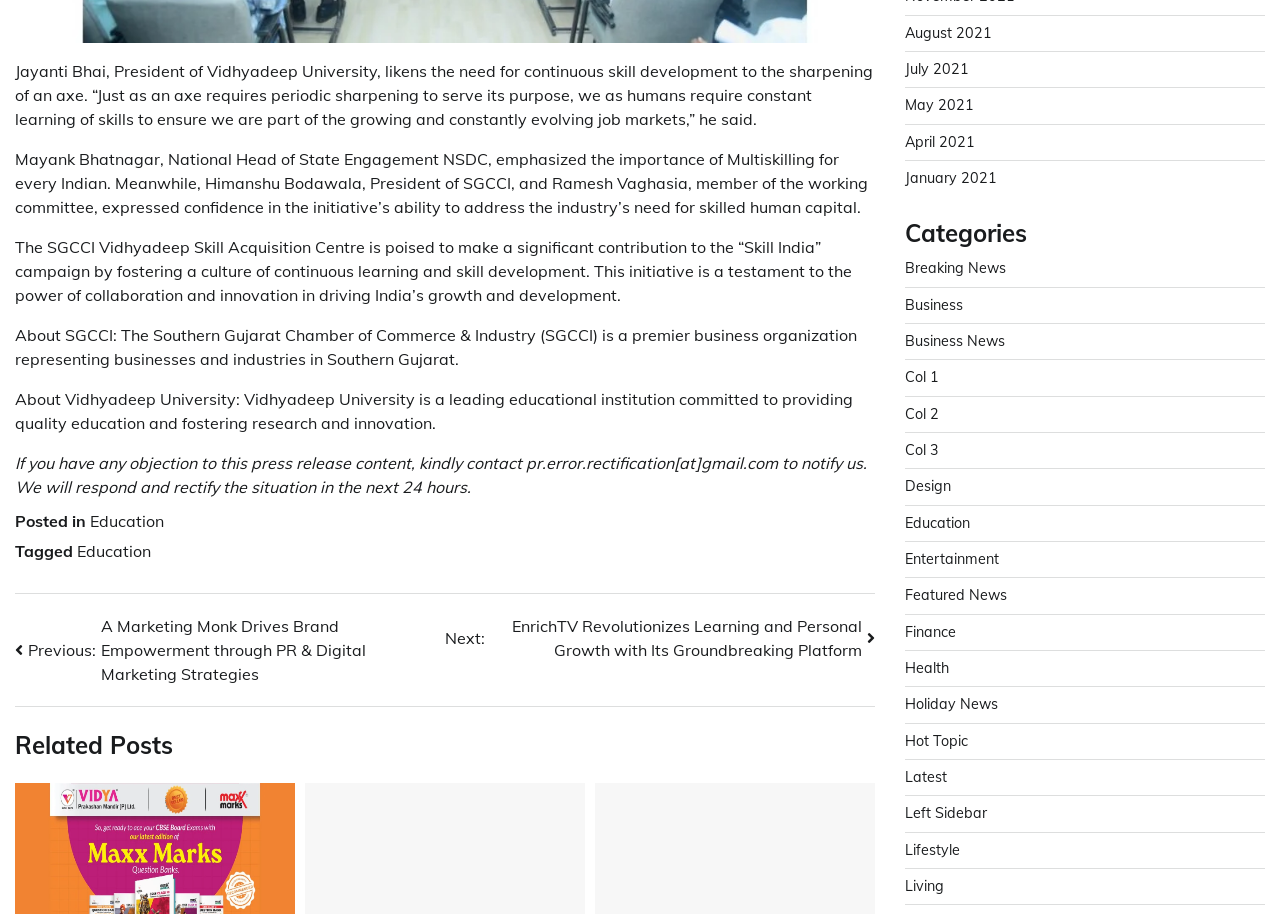Specify the bounding box coordinates of the area that needs to be clicked to achieve the following instruction: "Click on 'Next' post".

[0.348, 0.672, 0.684, 0.724]